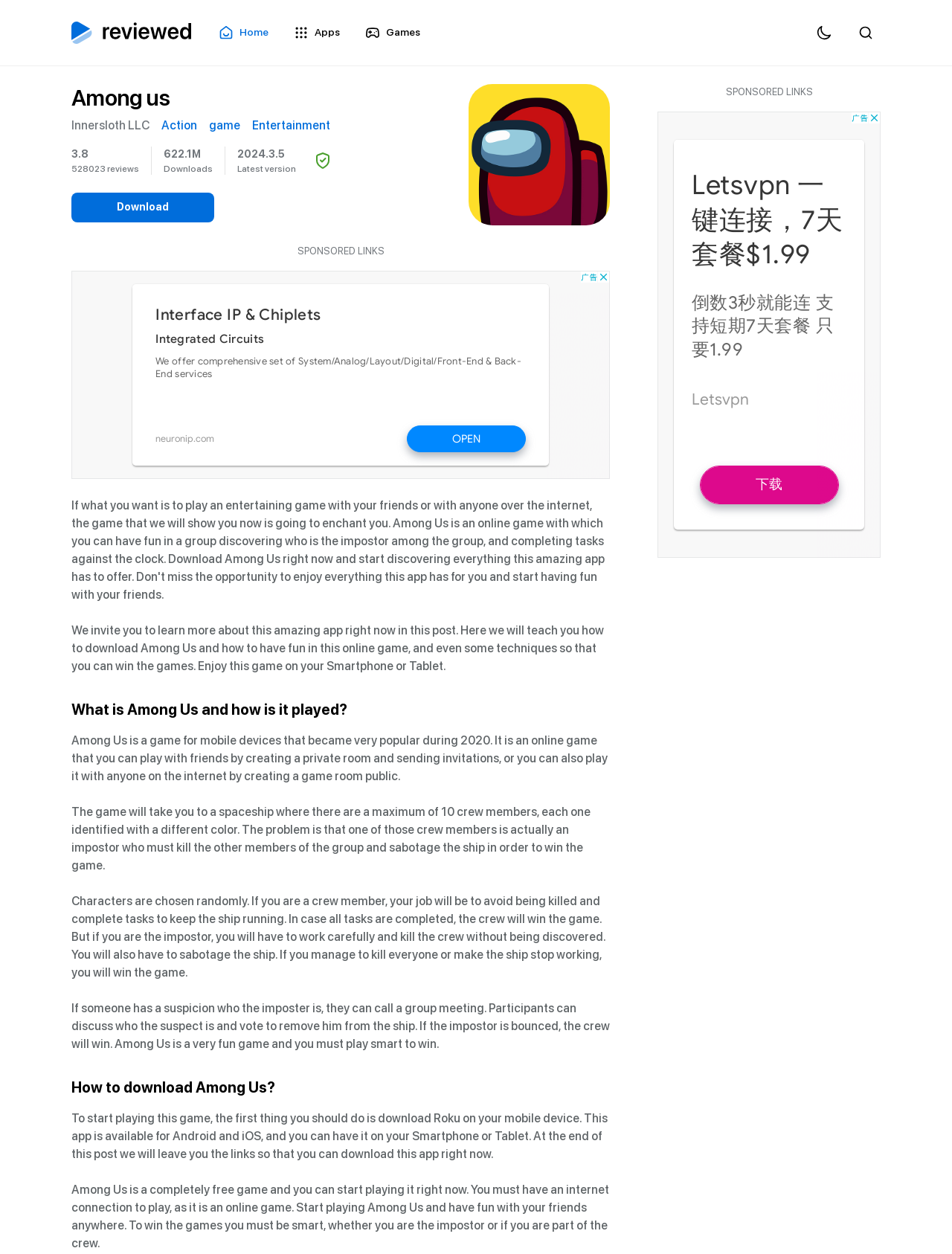Given the description "Action", determine the bounding box of the corresponding UI element.

[0.17, 0.093, 0.207, 0.107]